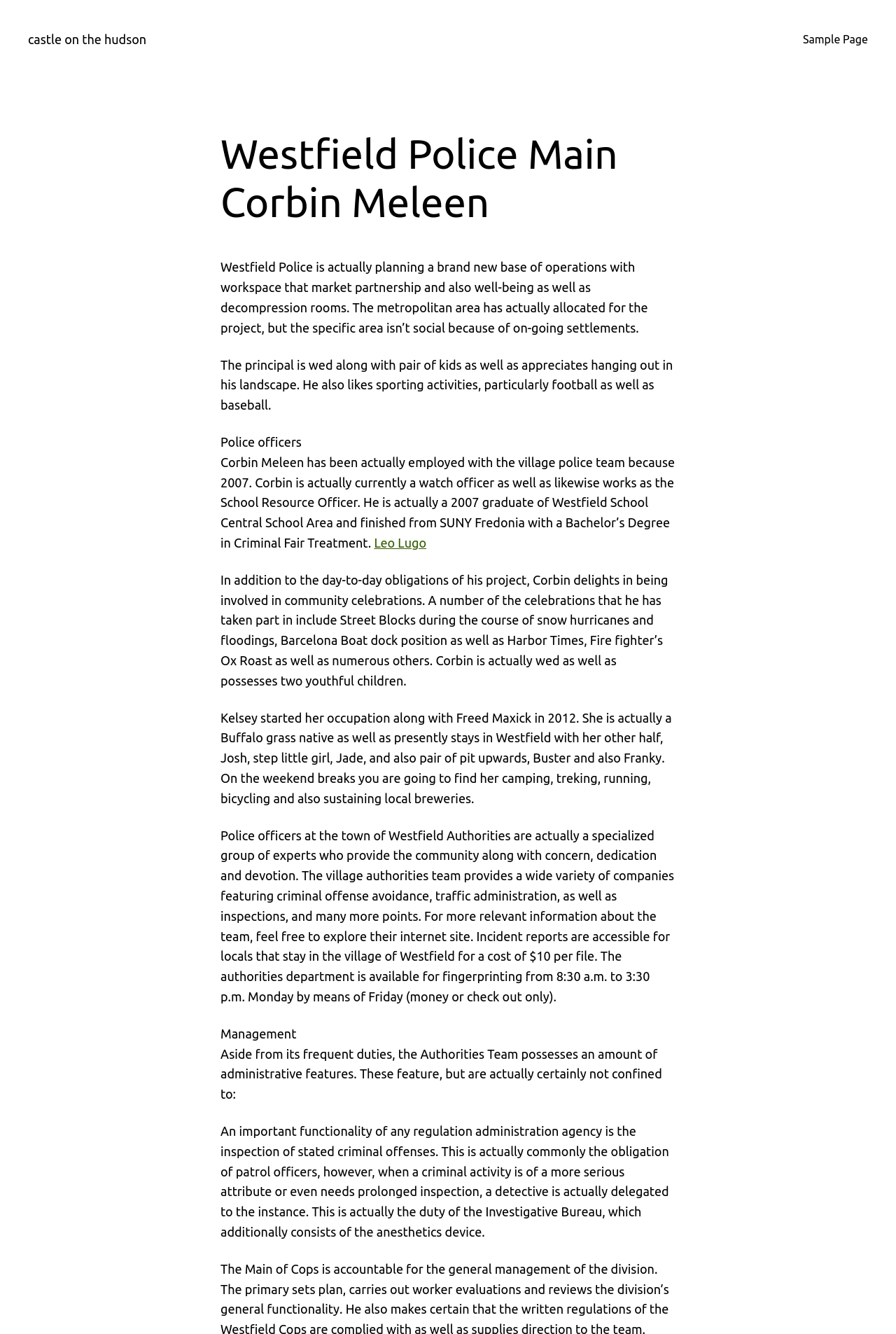Respond with a single word or phrase:
What is the name of the police officer mentioned?

Corbin Meleen